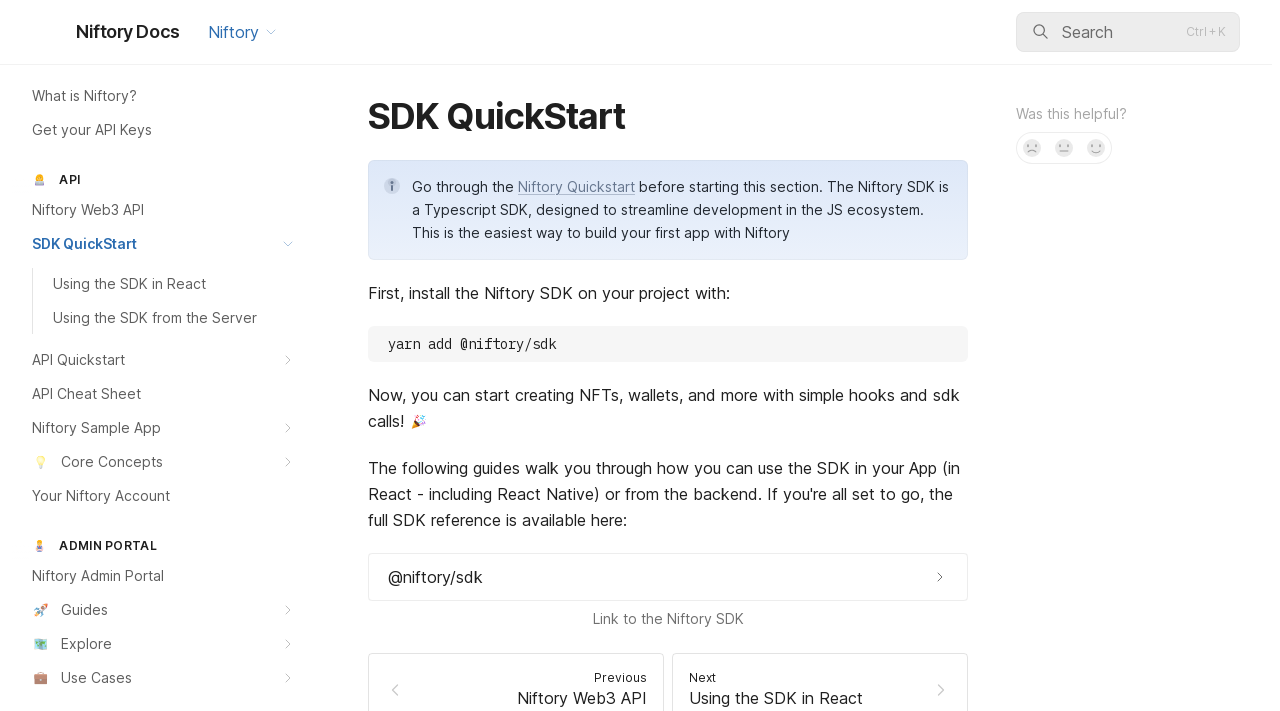Identify the bounding box coordinates of the clickable region to carry out the given instruction: "Click the 'Yes, it was!' button".

[0.844, 0.186, 0.869, 0.231]